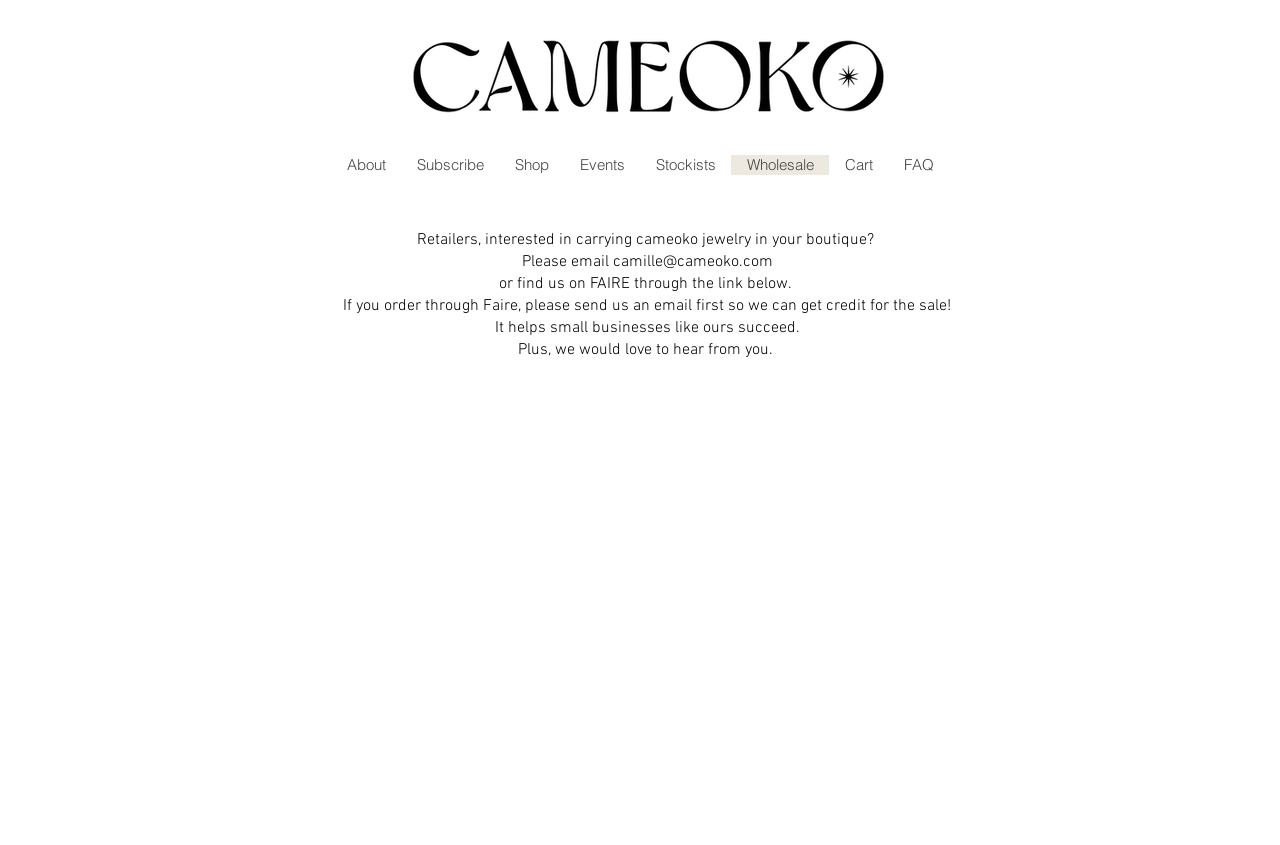Please answer the following question using a single word or phrase: 
What platform is mentioned as an alternative to emailing?

Faire